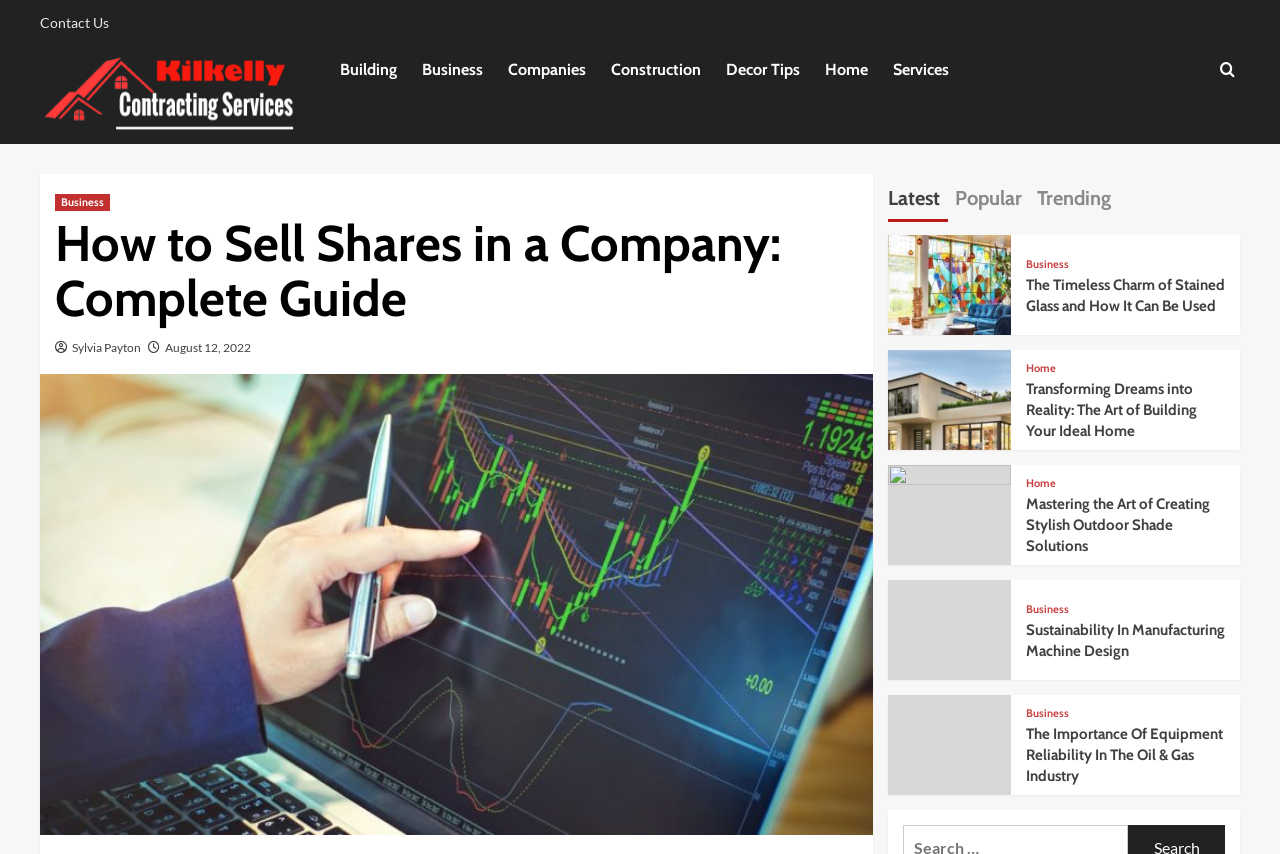Who is the author of an article?
Refer to the image and provide a one-word or short phrase answer.

Sylvia Payton